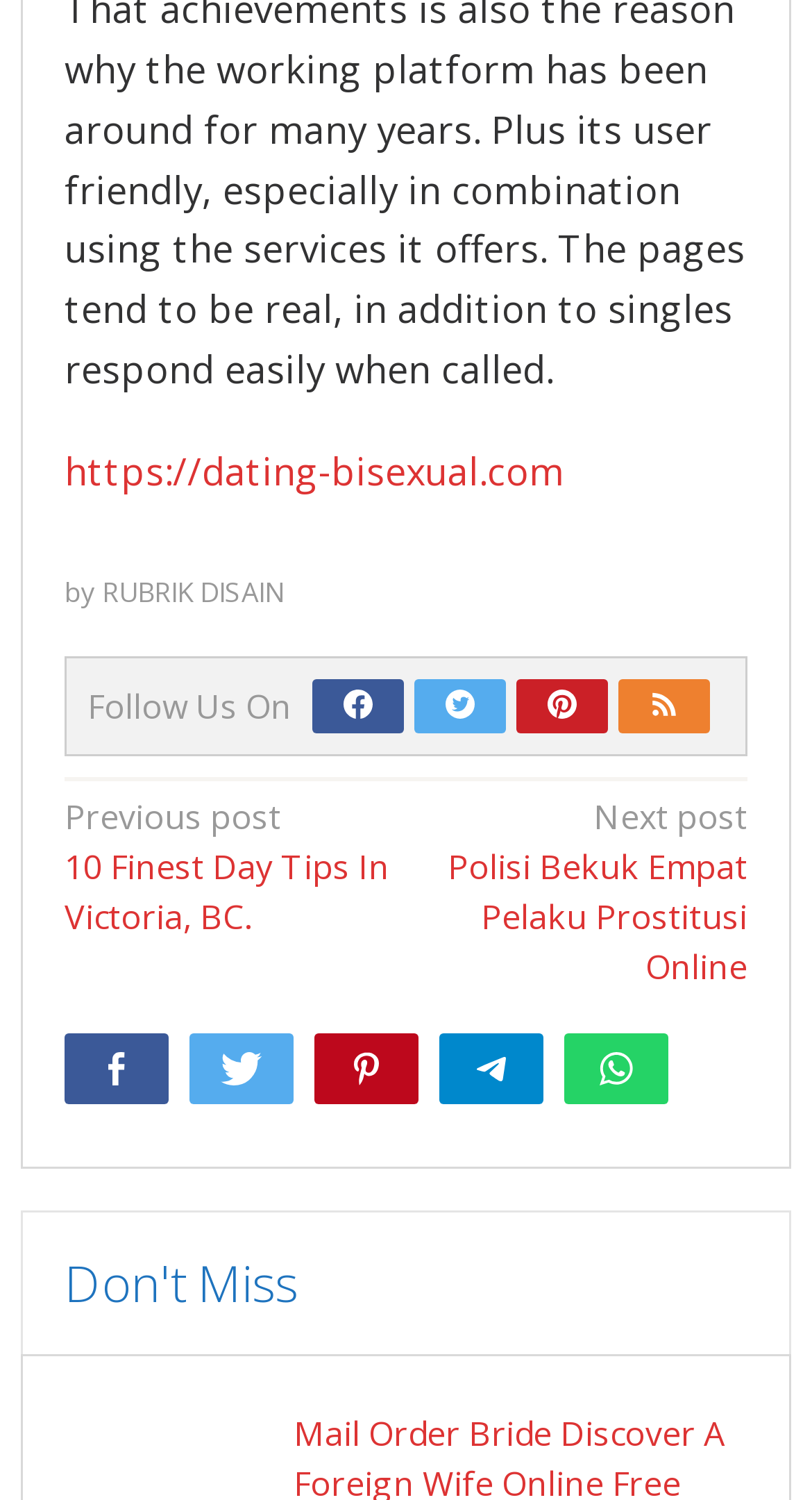Predict the bounding box of the UI element that fits this description: "title="Facebook"".

[0.385, 0.453, 0.497, 0.489]